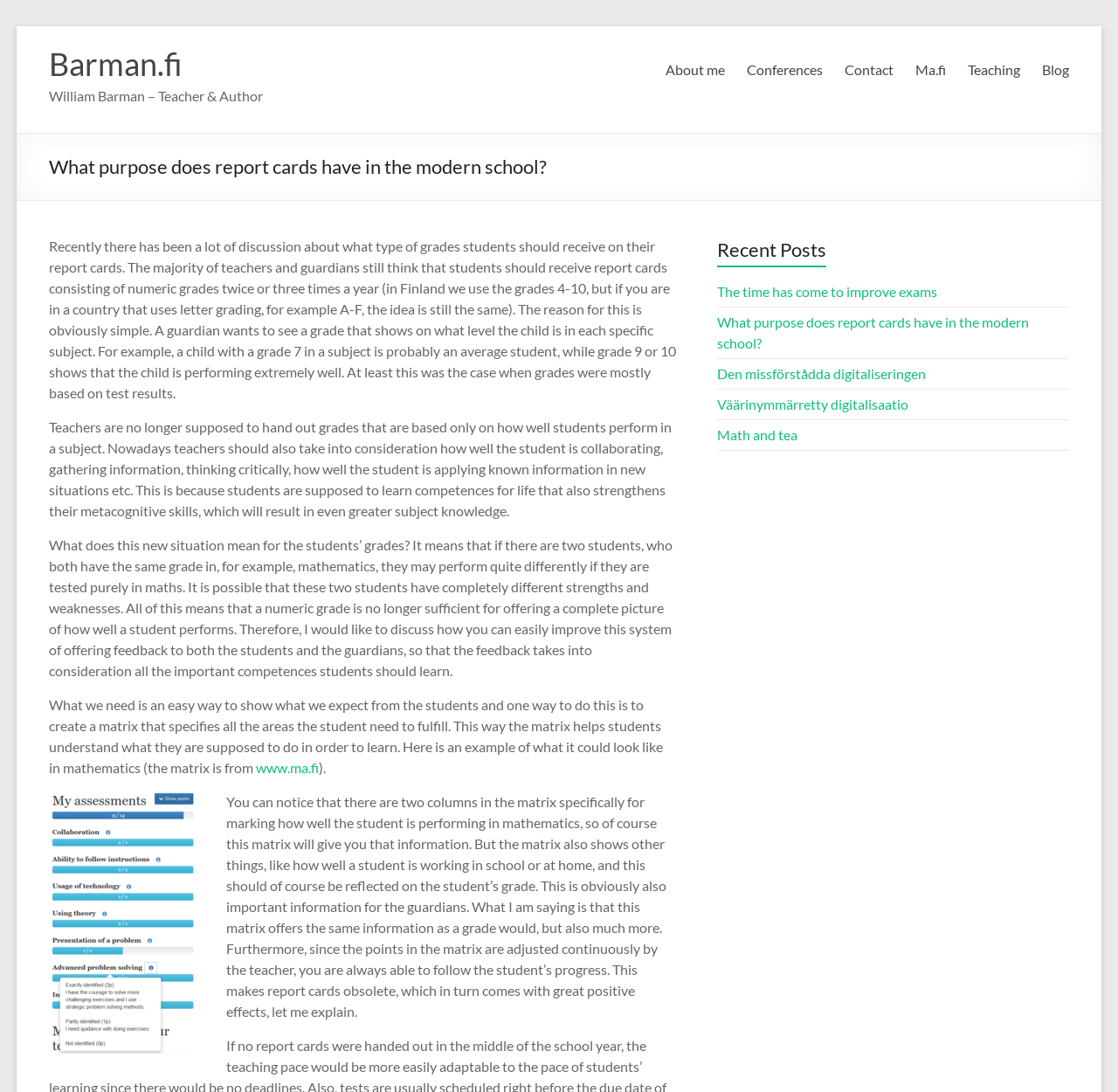Answer the question below in one word or phrase:
What is the main topic of the article?

Report cards in modern school